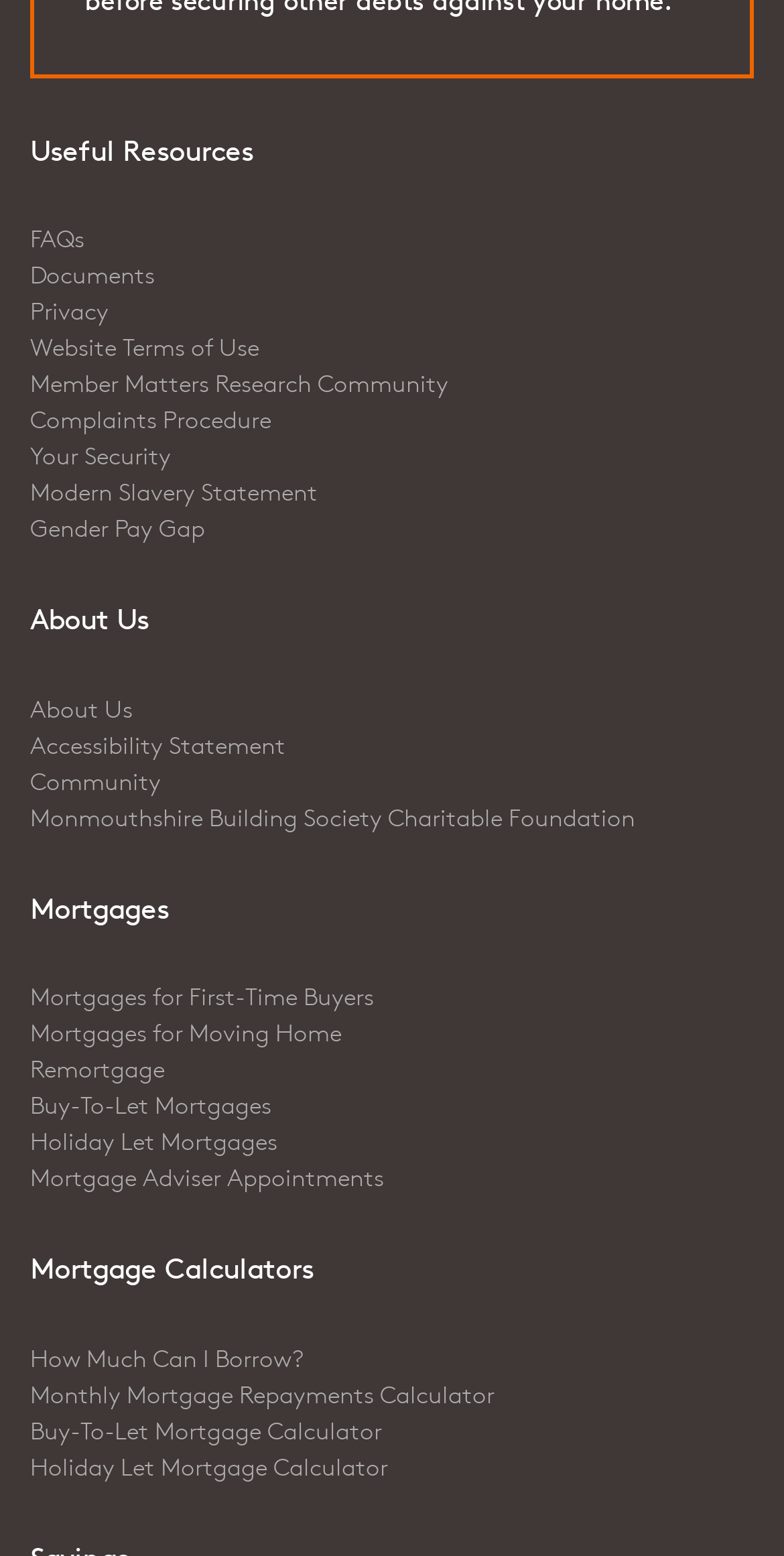What is the last calculator listed under 'Mortgage Calculators'?
Provide a one-word or short-phrase answer based on the image.

Holiday Let Mortgage Calculator